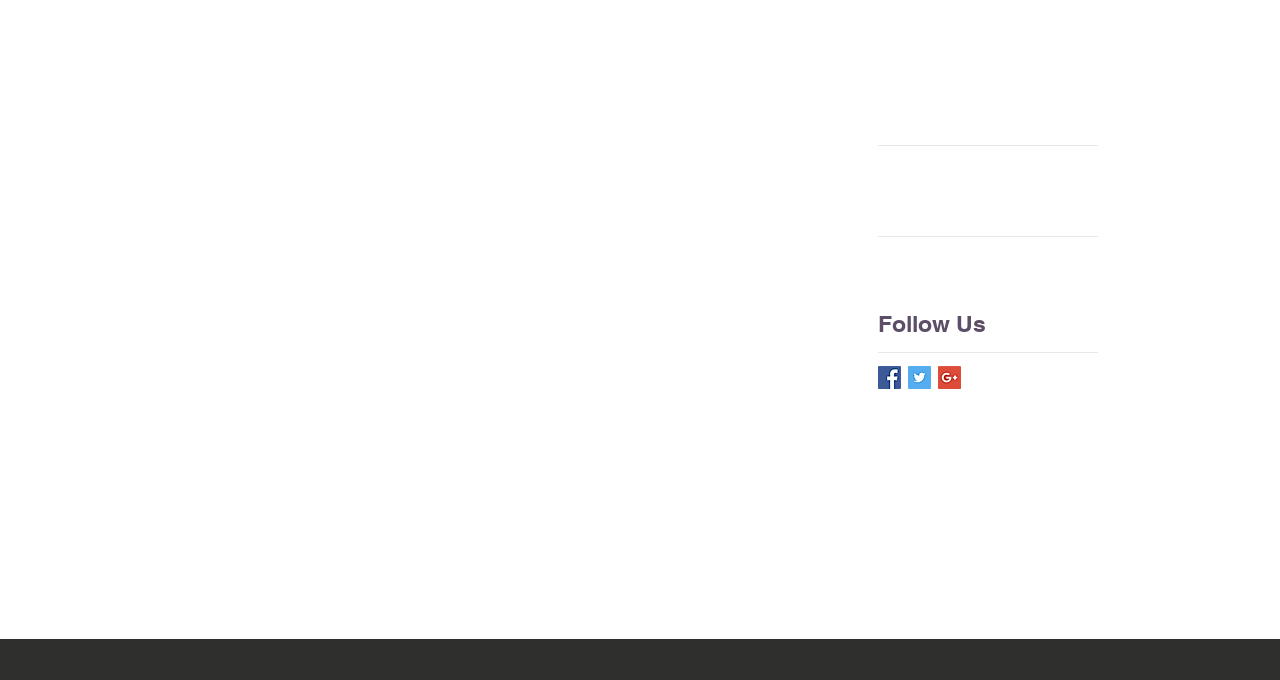Please provide a short answer using a single word or phrase for the question:
What is the text of the heading?

Follow Us